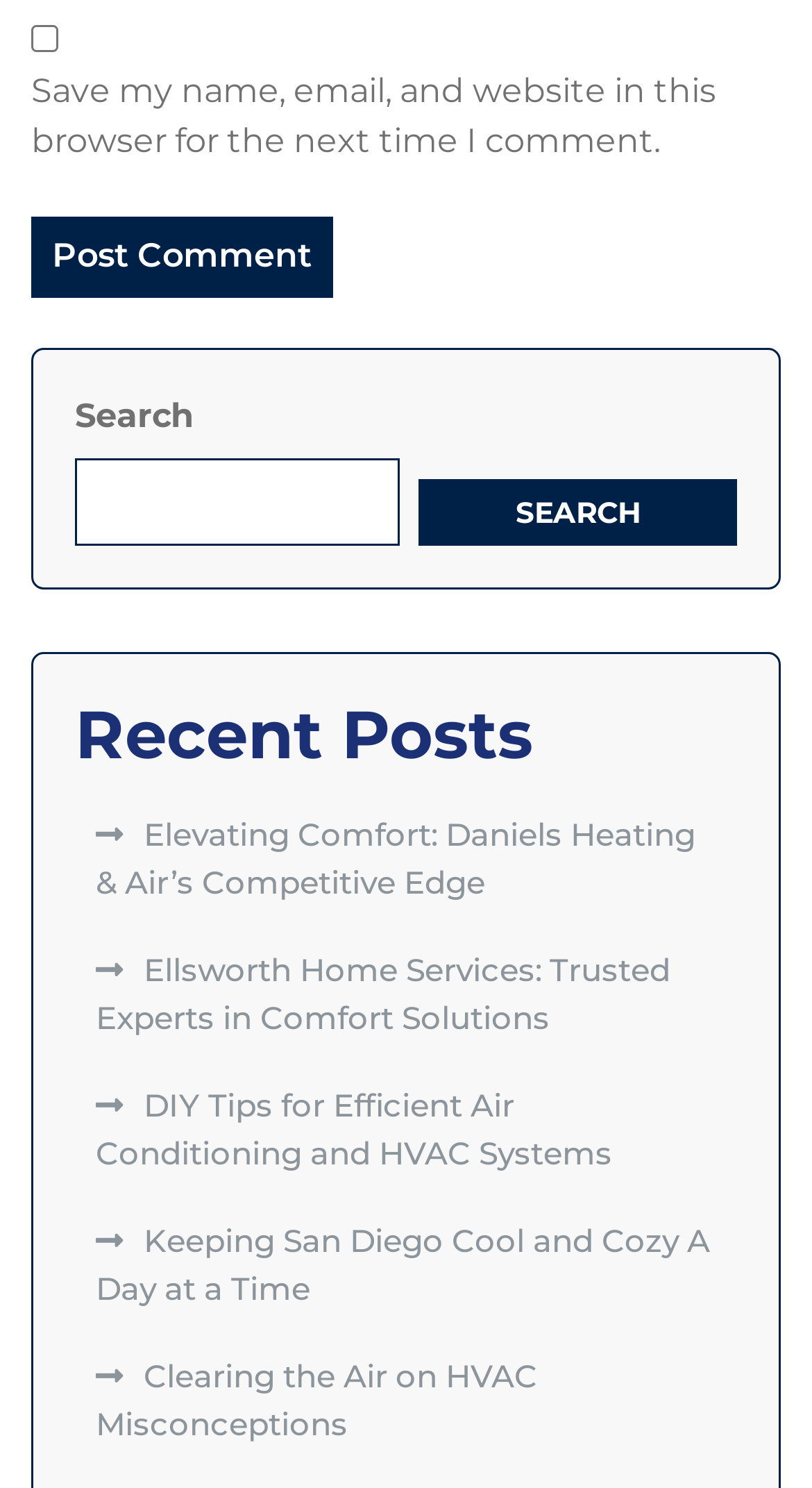Find the bounding box coordinates for the HTML element specified by: "Search".

[0.515, 0.321, 0.908, 0.366]